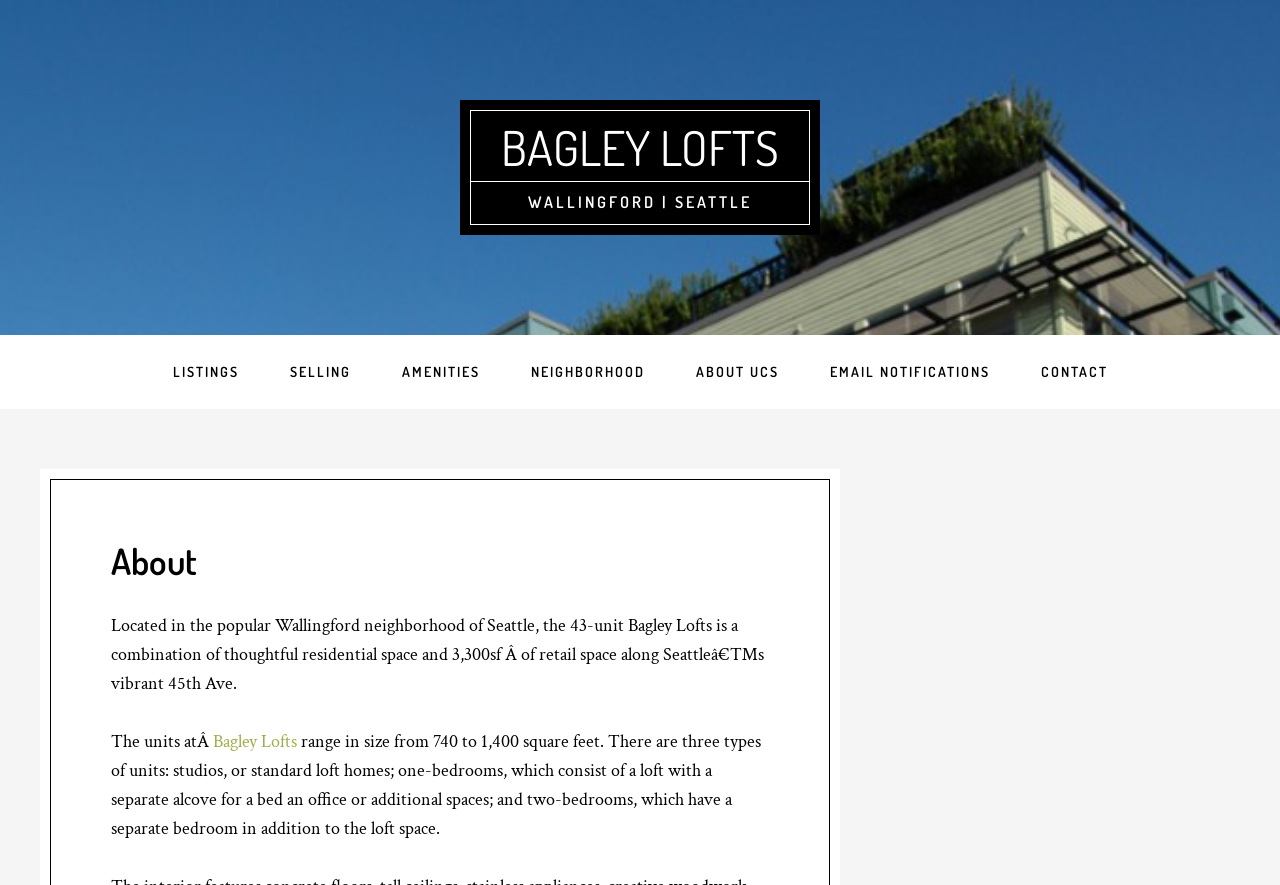Based on the image, provide a detailed and complete answer to the question: 
What are the three types of units available?

I found the answer by reading the static text element 'There are three types of units: studios, or standard loft homes; one-bedrooms, which consist of a loft with a separate alcove for a bed an office or additional spaces; and two-bedrooms, which have a separate bedroom in addition to the loft space.' which lists the three types of units available.